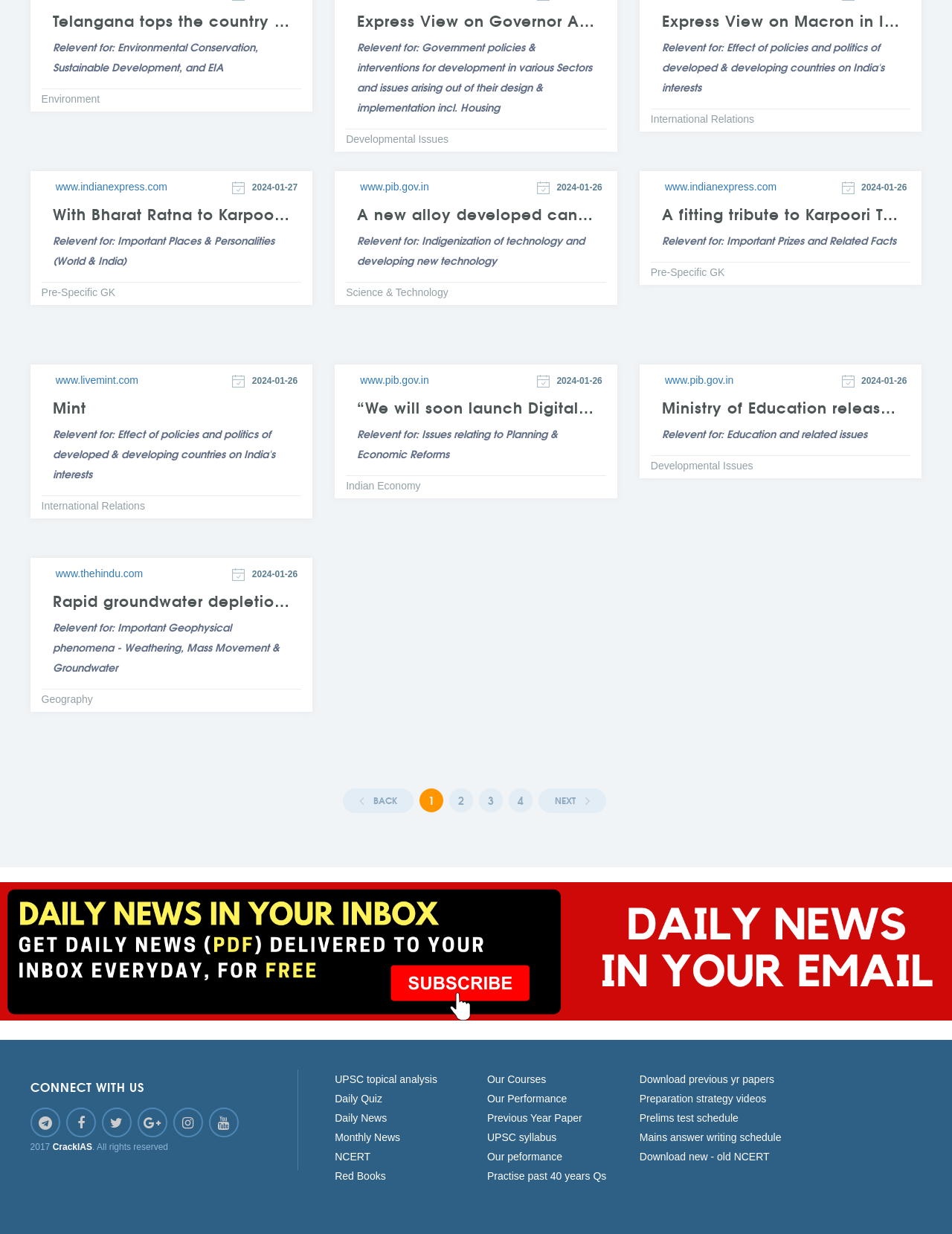Find the bounding box coordinates of the element's region that should be clicked in order to follow the given instruction: "Go to the 'Developmental Issues' section". The coordinates should consist of four float numbers between 0 and 1, i.e., [left, top, right, bottom].

[0.363, 0.108, 0.471, 0.117]